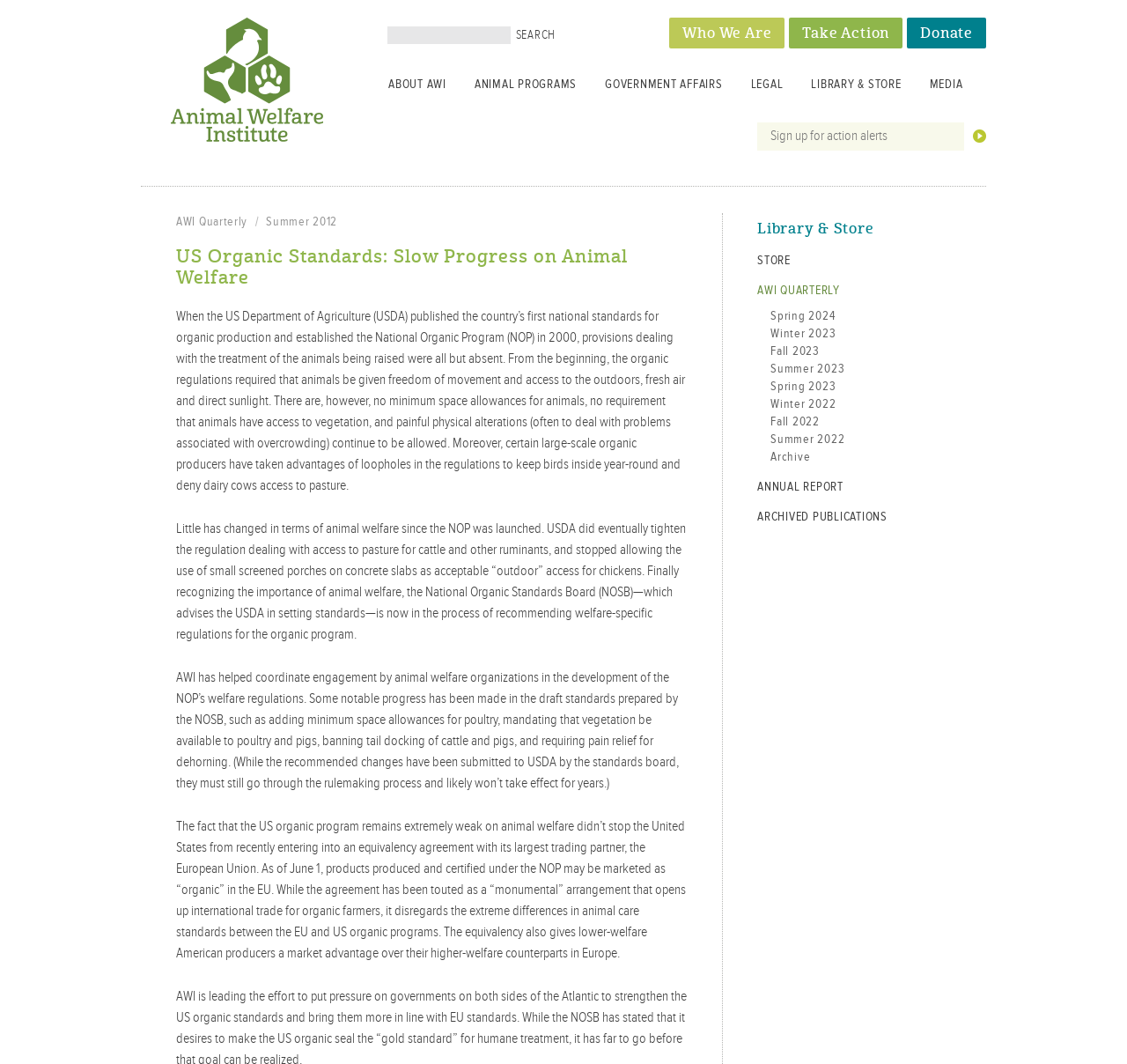Provide a brief response to the question using a single word or phrase: 
What is the purpose of the textbox at the bottom of the page?

Sign up for action alerts